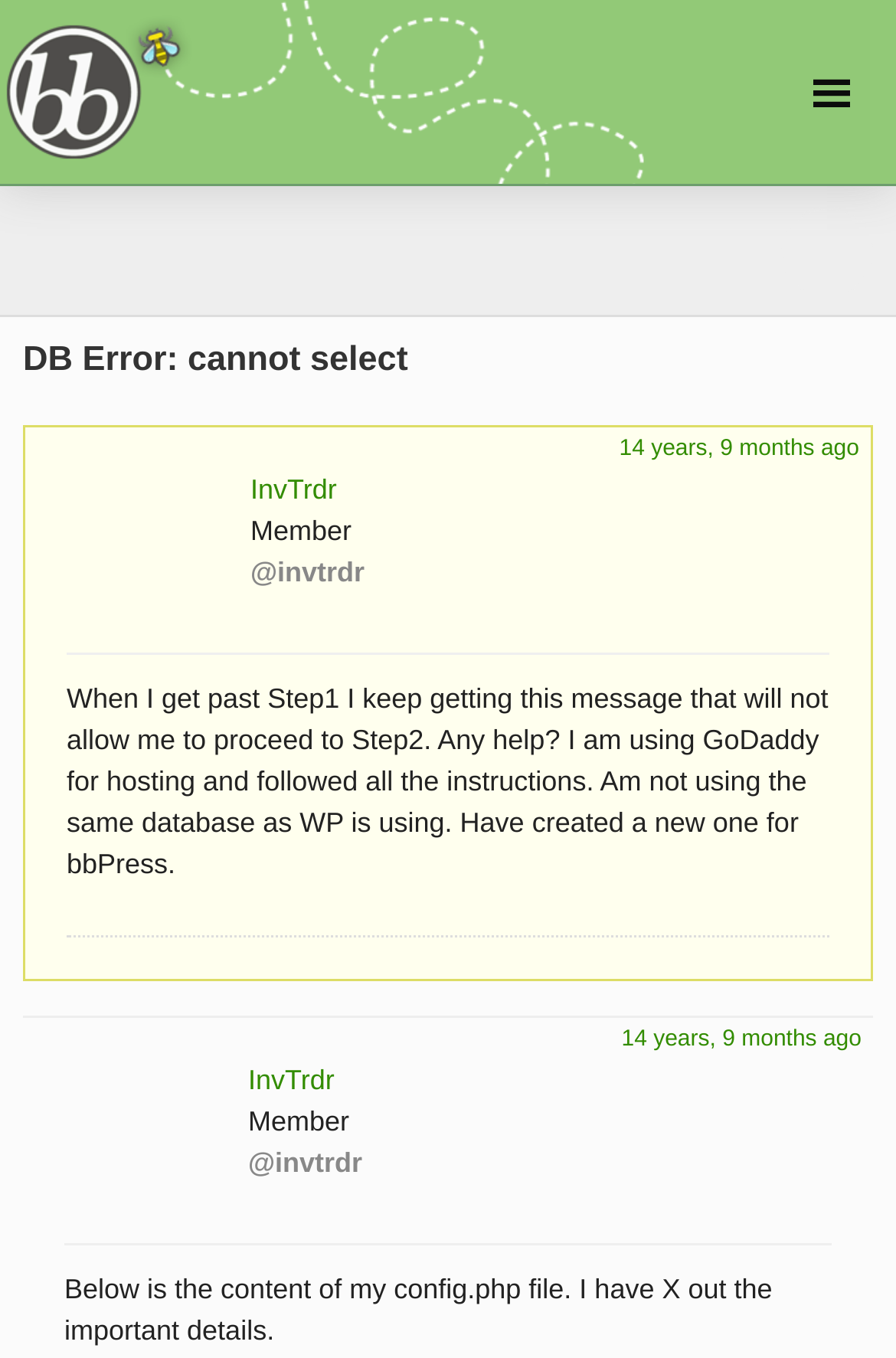Using the information in the image, give a comprehensive answer to the question: 
How long ago was the topic posted?

I found the time of posting by looking at the text next to the username, which says '14 years, 9 months ago'. This indicates when the topic was posted.